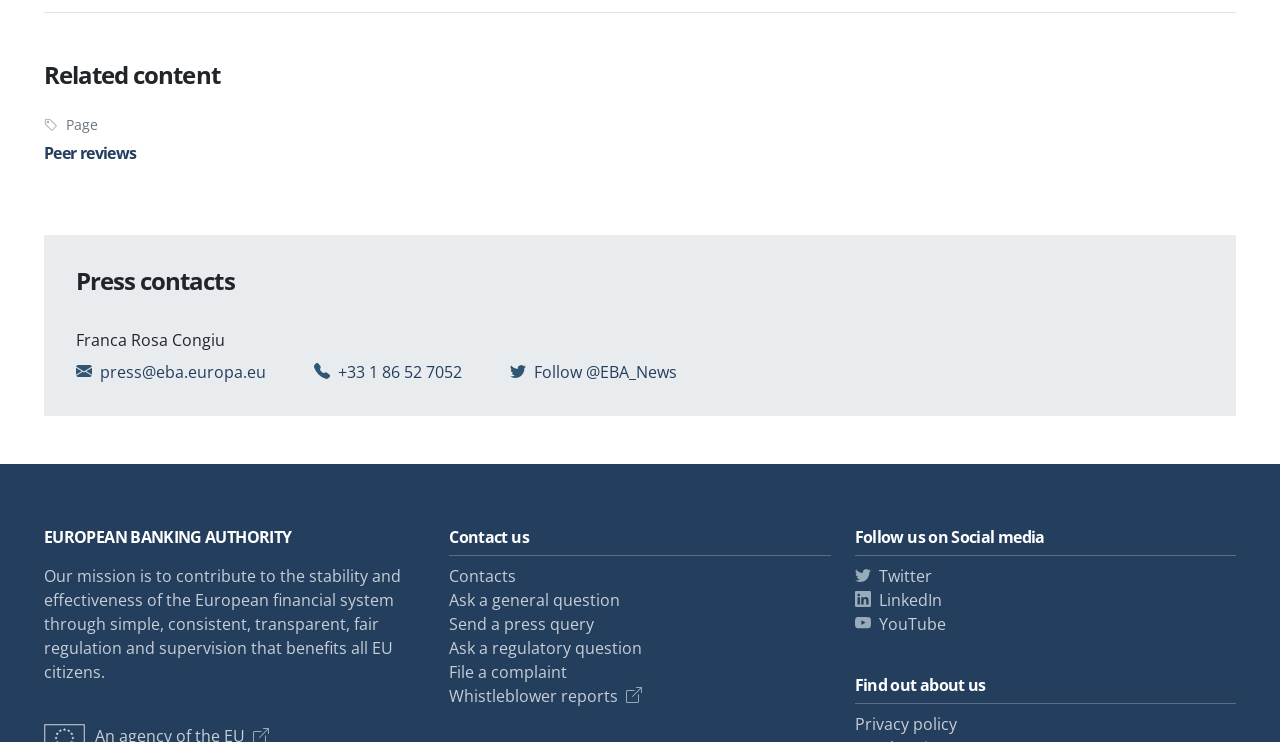What is the email address of the press contact?
Can you give a detailed and elaborate answer to the question?

I found the email address 'press@eba.europa.eu' in the section 'Press contacts' which is located in the middle of the webpage, next to the name 'Franca Rosa Congiu'.